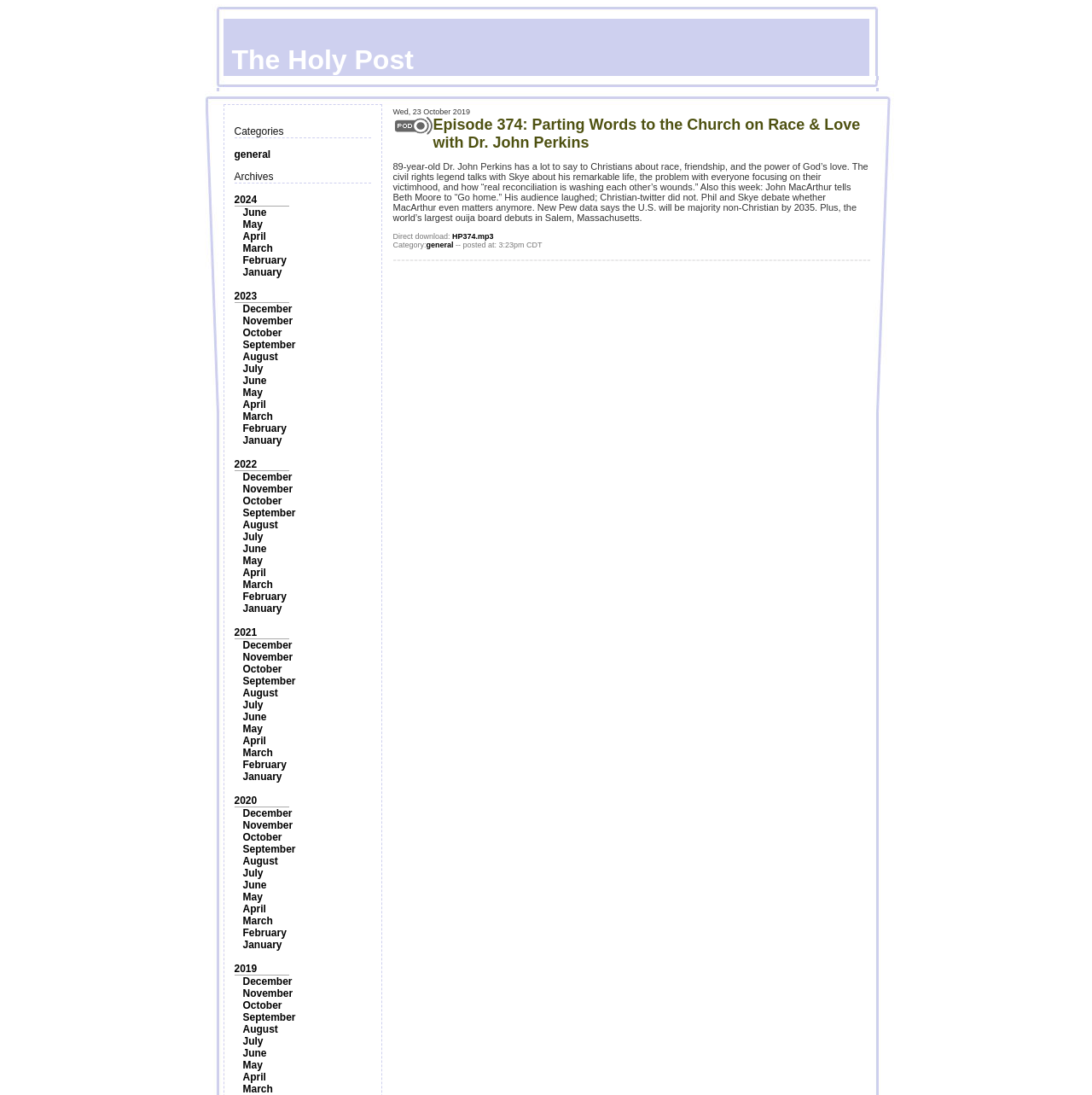Please locate the bounding box coordinates for the element that should be clicked to achieve the following instruction: "Read about June's posts". Ensure the coordinates are given as four float numbers between 0 and 1, i.e., [left, top, right, bottom].

[0.222, 0.189, 0.244, 0.2]